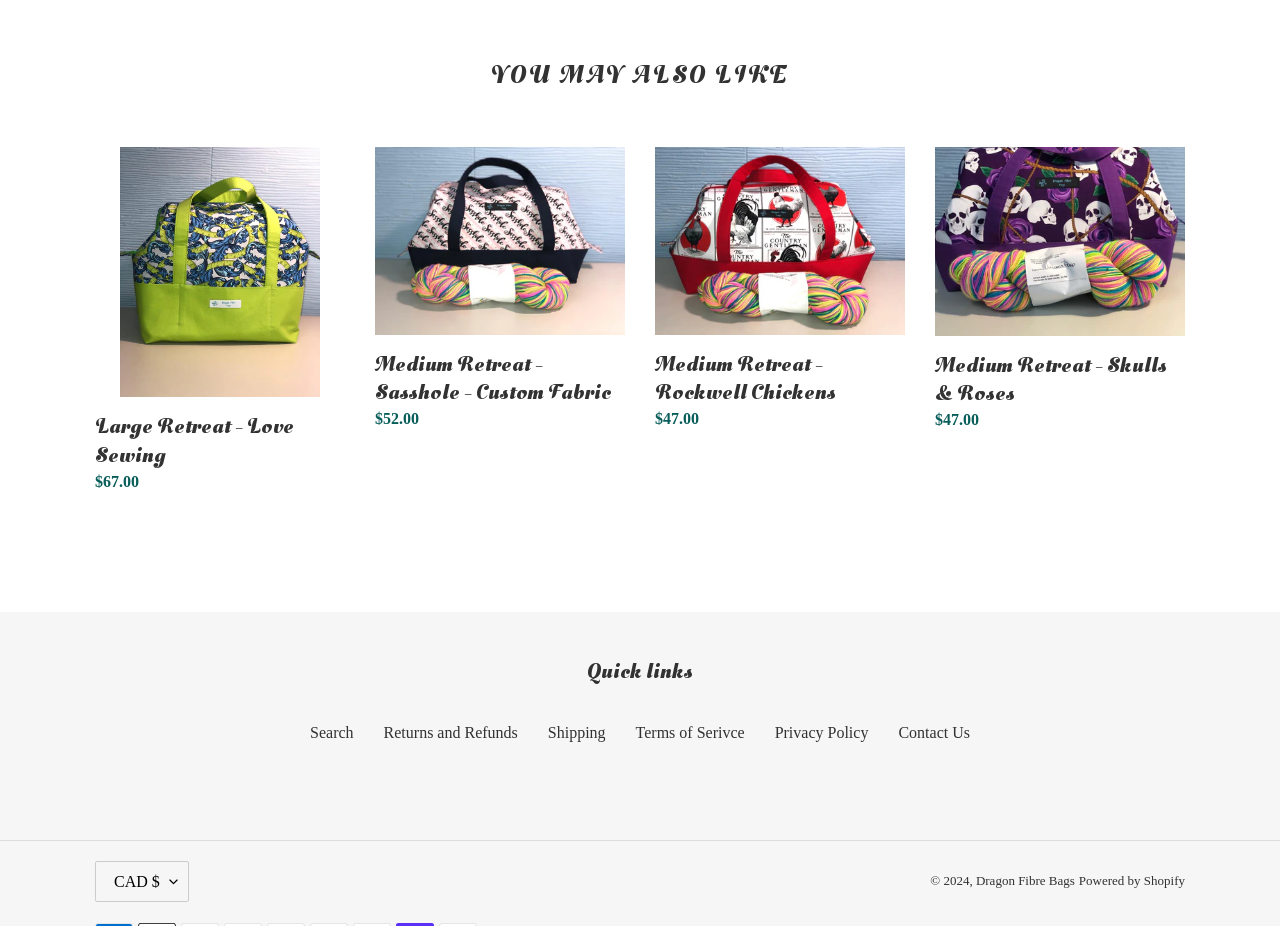How many quick links are there?
Answer the question with a detailed explanation, including all necessary information.

I found the static text 'Quick links' and below it, there are six links: 'Search', 'Returns and Refunds', 'Shipping', 'Terms of Service', 'Privacy Policy', and 'Contact Us'.